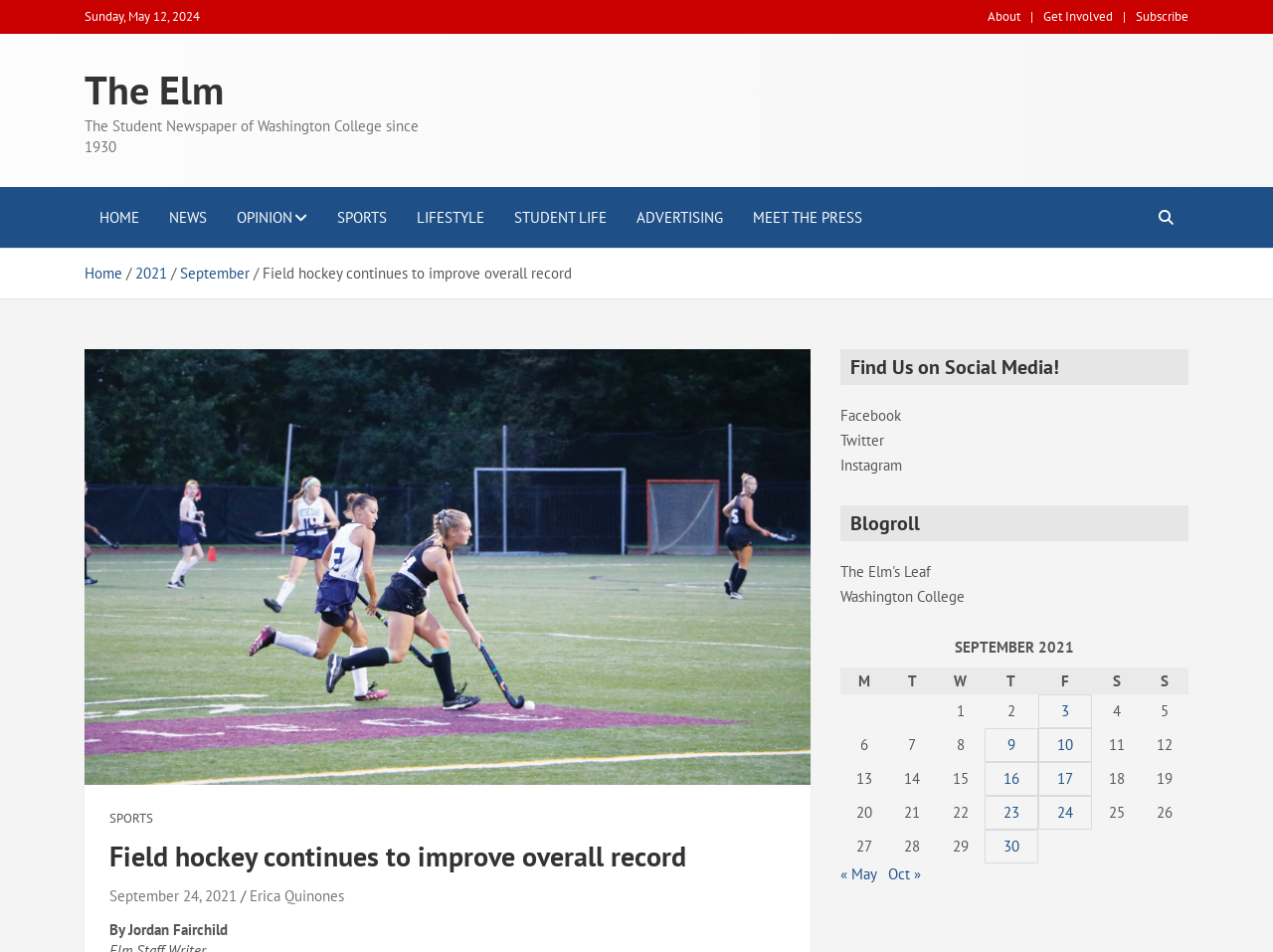Locate the coordinates of the bounding box for the clickable region that fulfills this instruction: "View the 'Field hockey continues to improve overall record' article".

[0.206, 0.277, 0.449, 0.297]